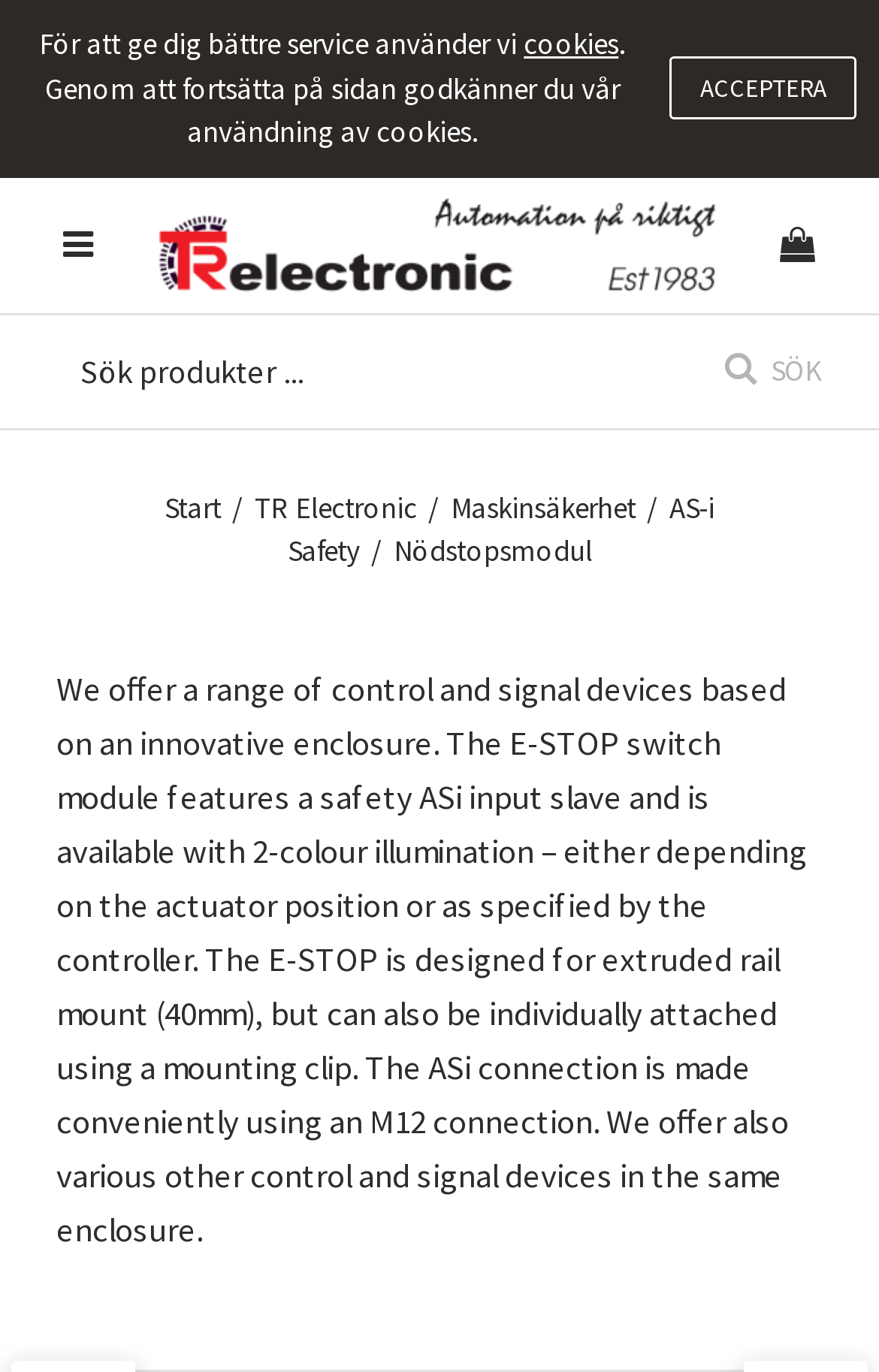Determine the bounding box coordinates of the region that needs to be clicked to achieve the task: "click the logo".

[0.18, 0.122, 0.815, 0.234]